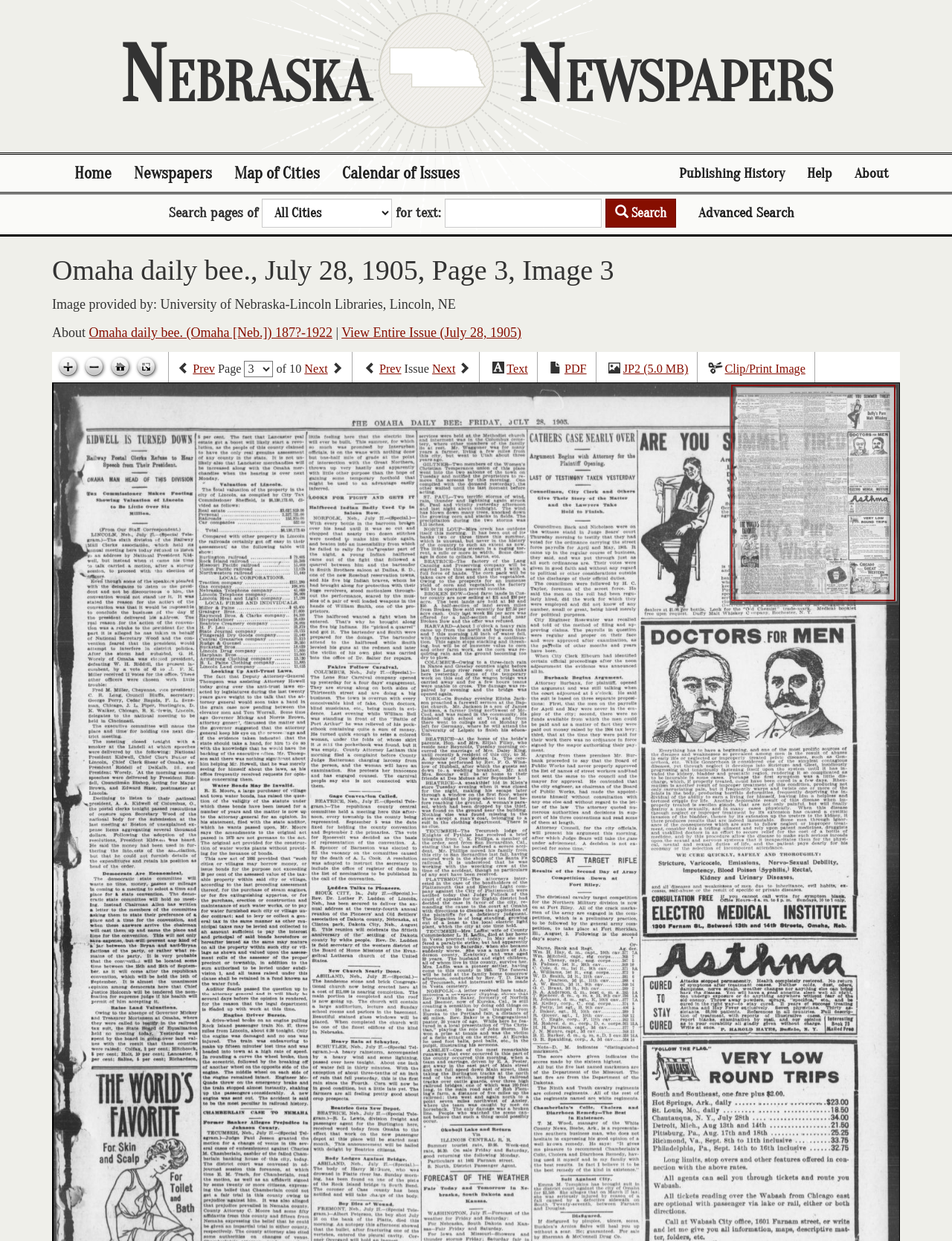Please identify the coordinates of the bounding box that should be clicked to fulfill this instruction: "Go to next page".

[0.32, 0.292, 0.344, 0.303]